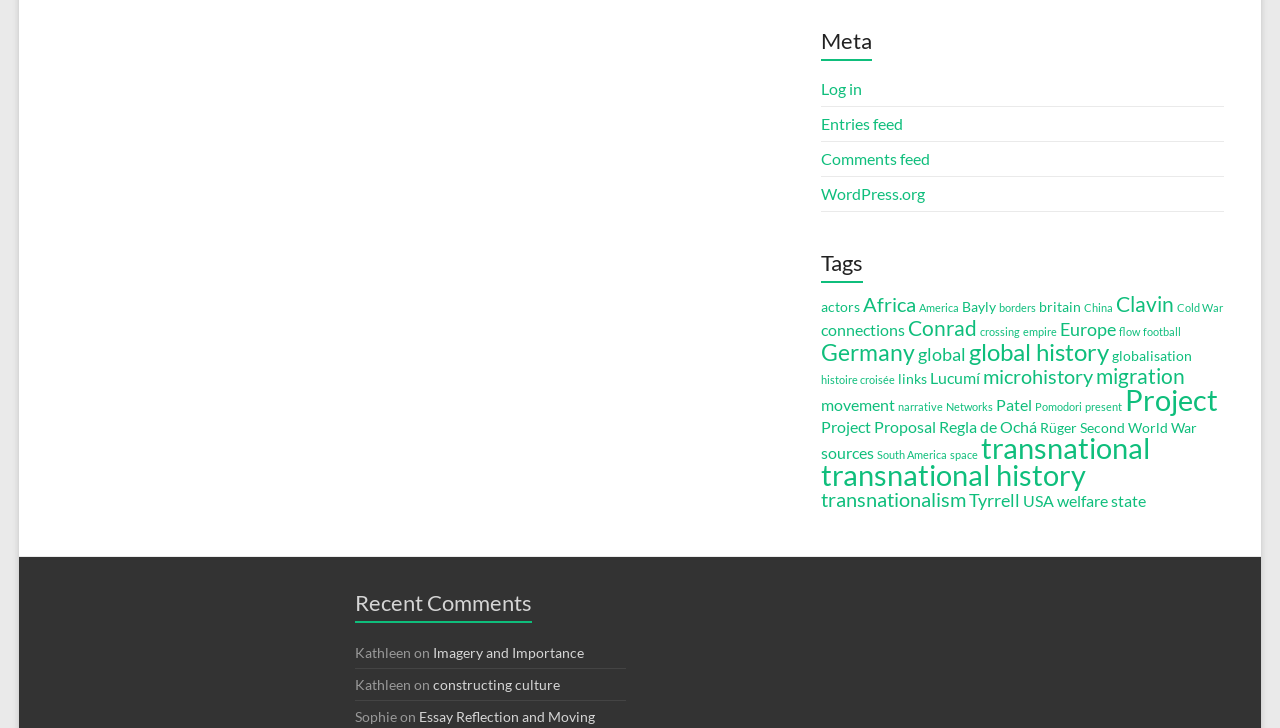Using the format (top-left x, top-left y, bottom-right x, bottom-right y), and given the element description, identify the bounding box coordinates within the screenshot: global

[0.717, 0.471, 0.755, 0.501]